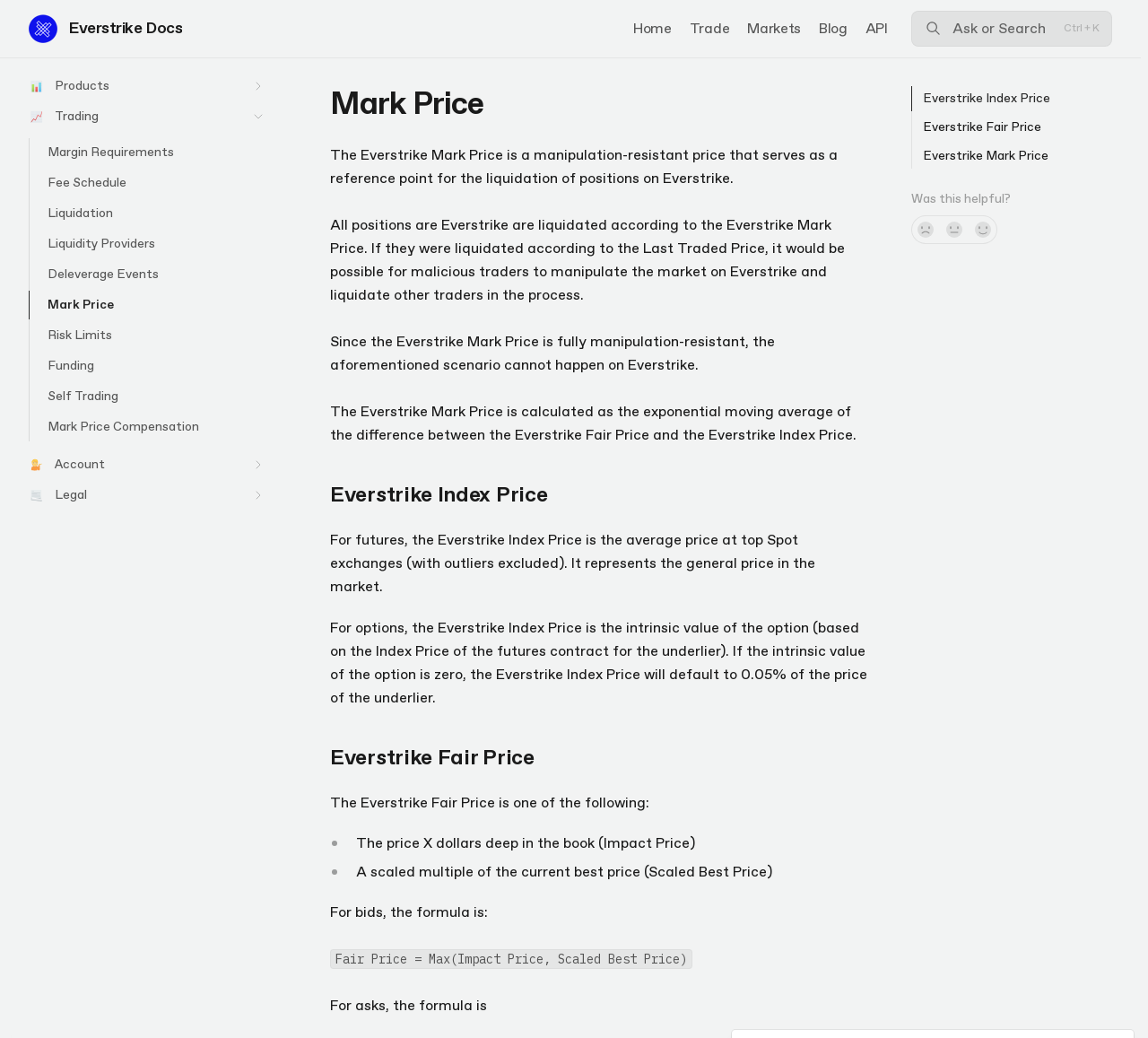Find the bounding box coordinates of the area to click in order to follow the instruction: "Go to the 'API' page".

[0.754, 0.0, 0.773, 0.055]